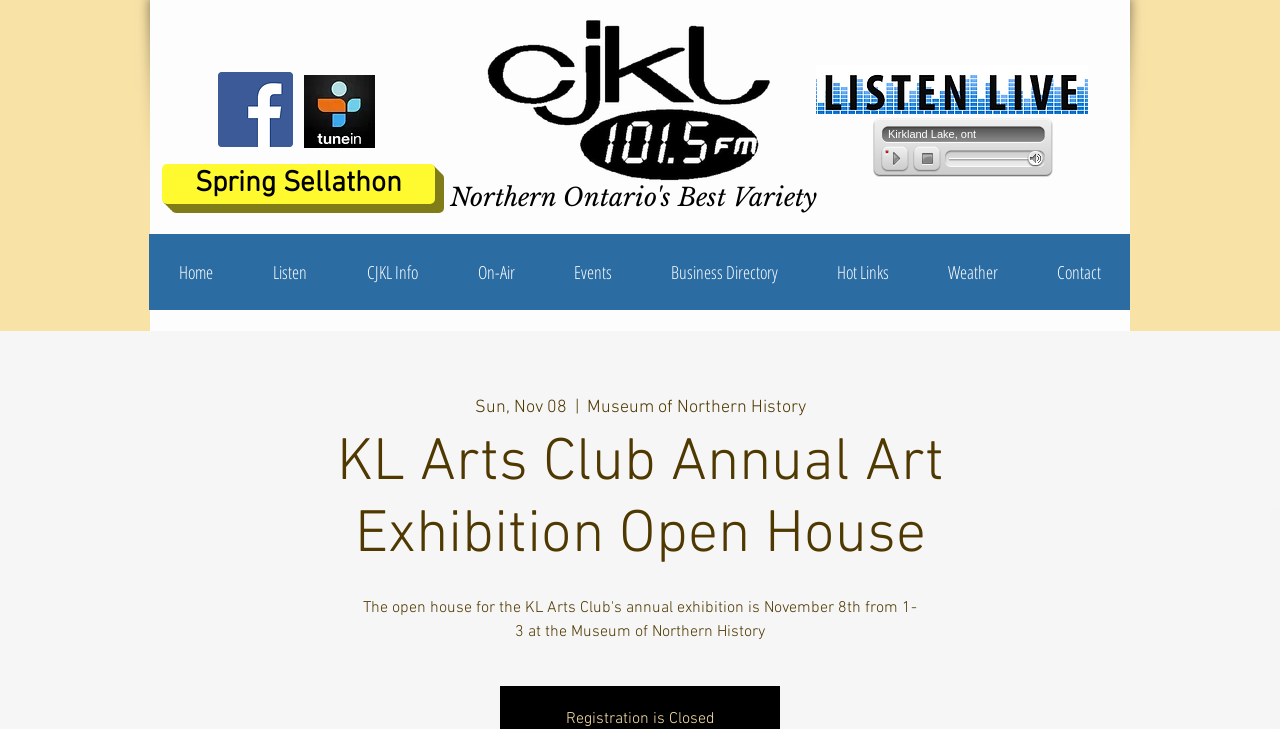Locate the bounding box coordinates of the clickable region to complete the following instruction: "Listen live."

[0.638, 0.089, 0.85, 0.156]